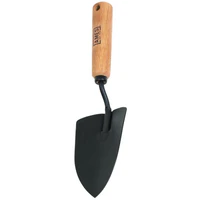What is the ideal use of the Ames Hand Trowel?
Please respond to the question with a detailed and well-explained answer.

The caption describes the Ames Hand Trowel as a versatile gardening tool, suitable for tasks in flower beds, vegetable gardens, and pots, making it clear that its ideal use is for gardening purposes.